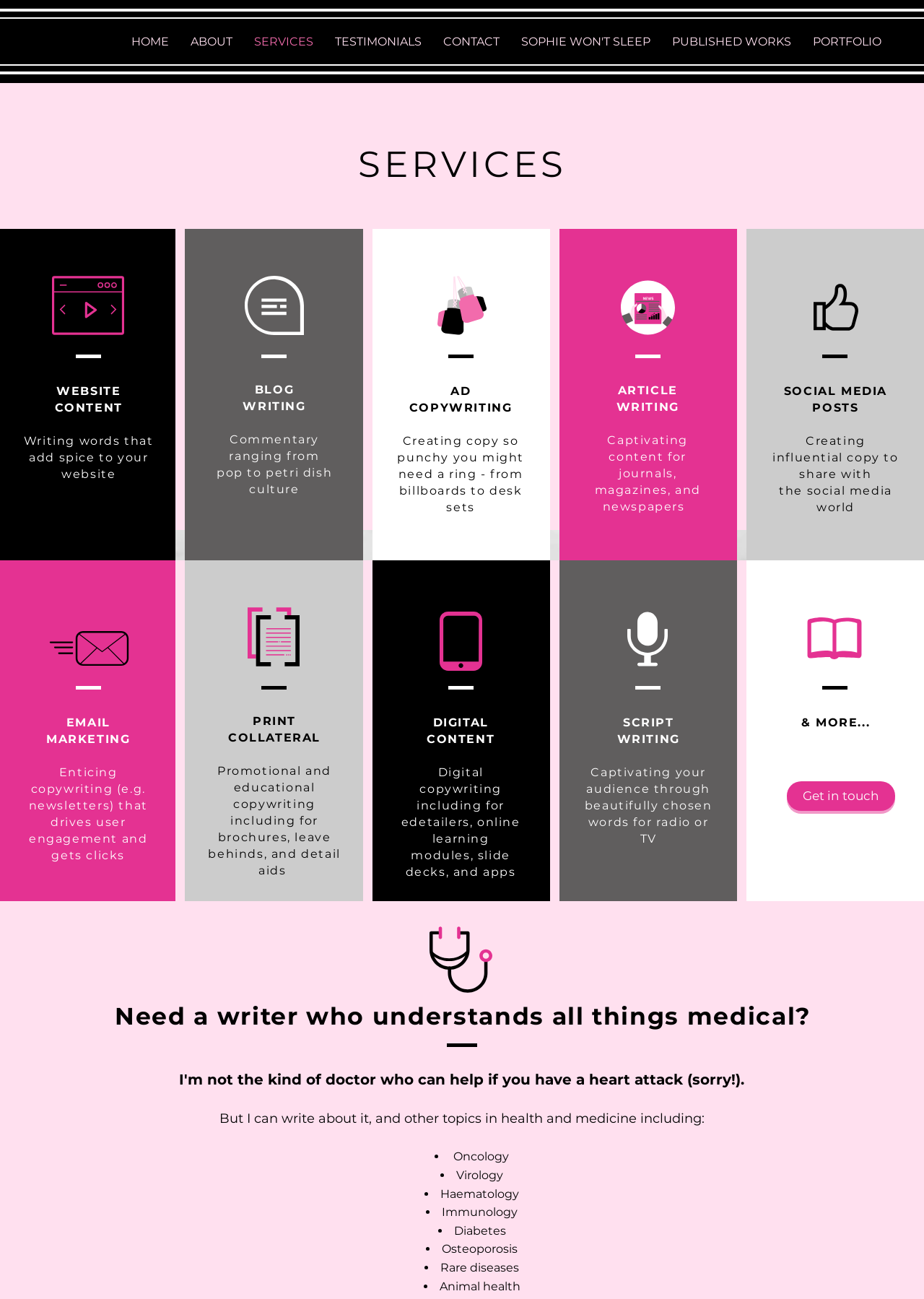Provide a one-word or brief phrase answer to the question:
What is the range of medical topics Dr Danielle Camer can write about?

Various medical topics